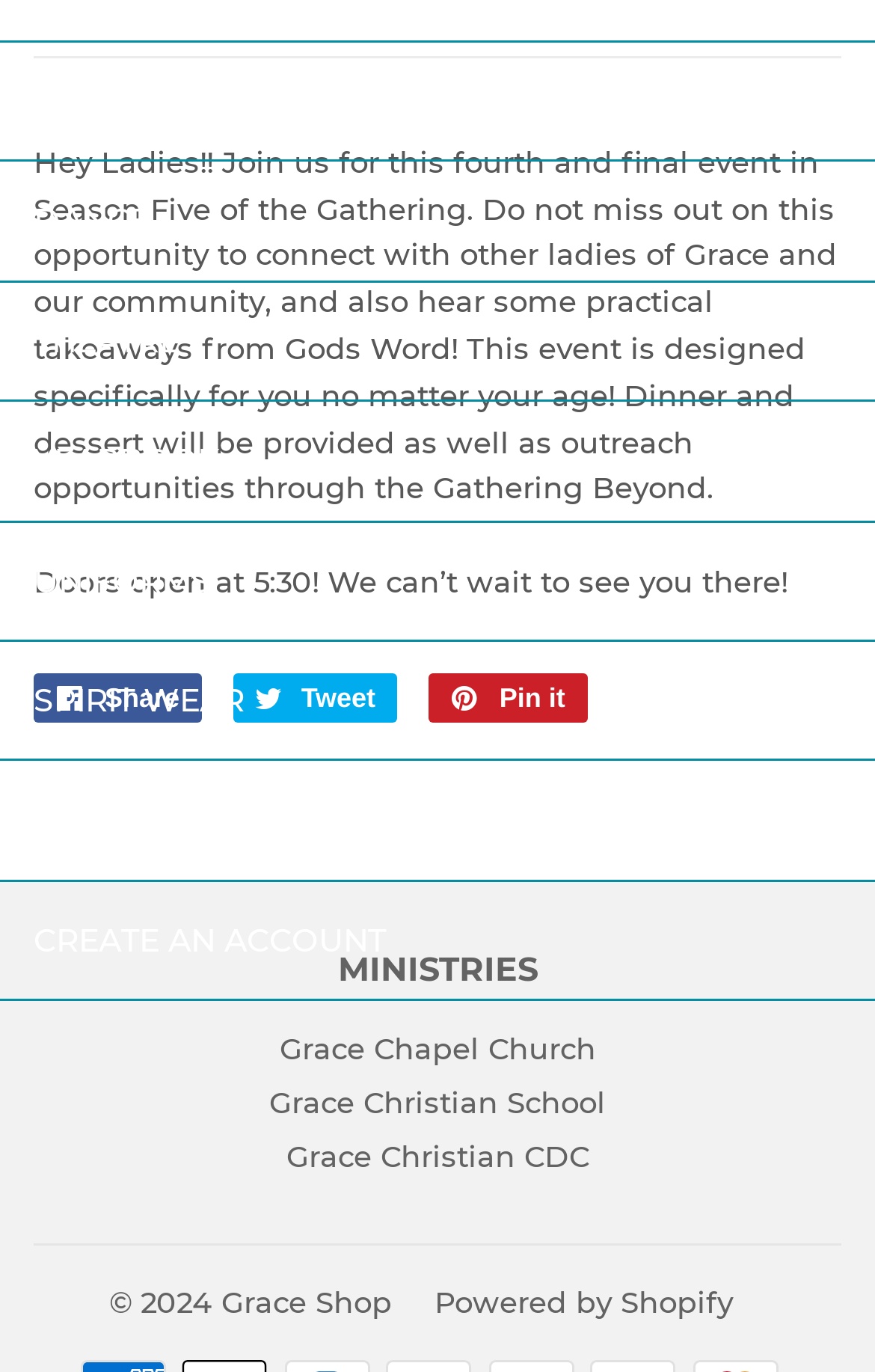Please identify the bounding box coordinates for the region that you need to click to follow this instruction: "Share on Facebook".

[0.038, 0.49, 0.231, 0.526]